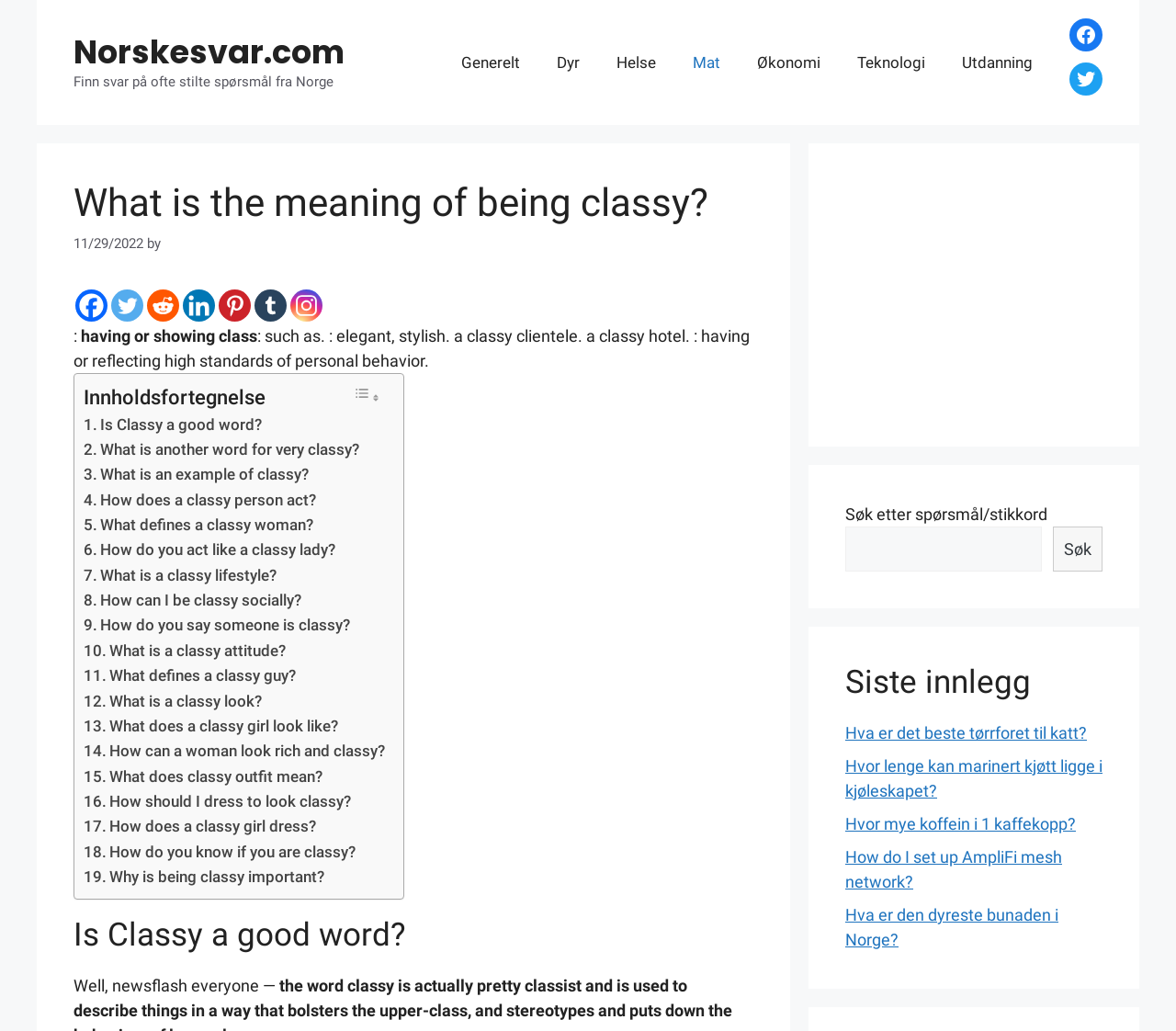Could you locate the bounding box coordinates for the section that should be clicked to accomplish this task: "Search for a question or keyword".

[0.719, 0.511, 0.886, 0.554]